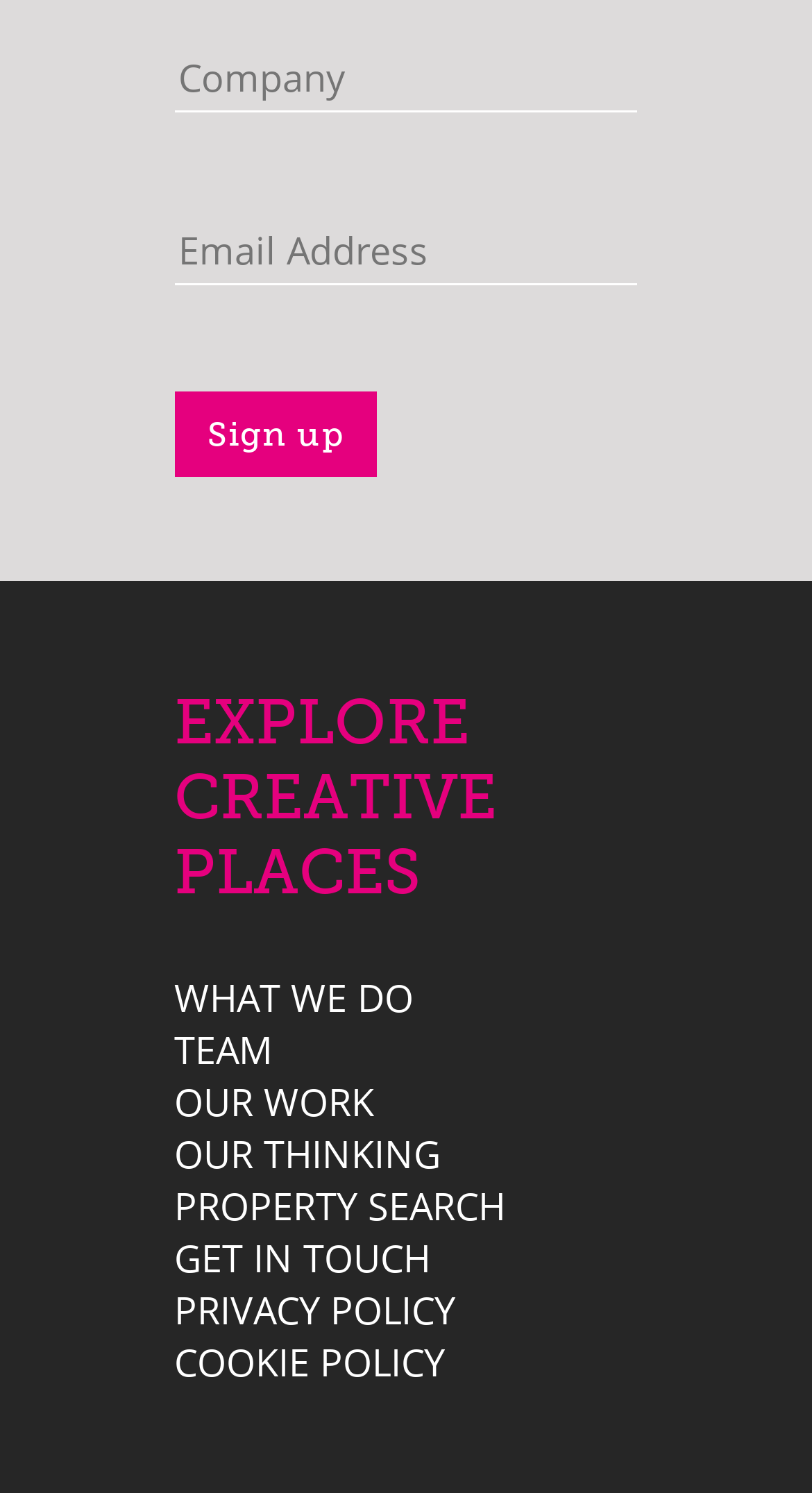Provide the bounding box coordinates of the HTML element this sentence describes: "name="Email" placeholder="Email Address"". The bounding box coordinates consist of four float numbers between 0 and 1, i.e., [left, top, right, bottom].

[0.215, 0.146, 0.785, 0.19]